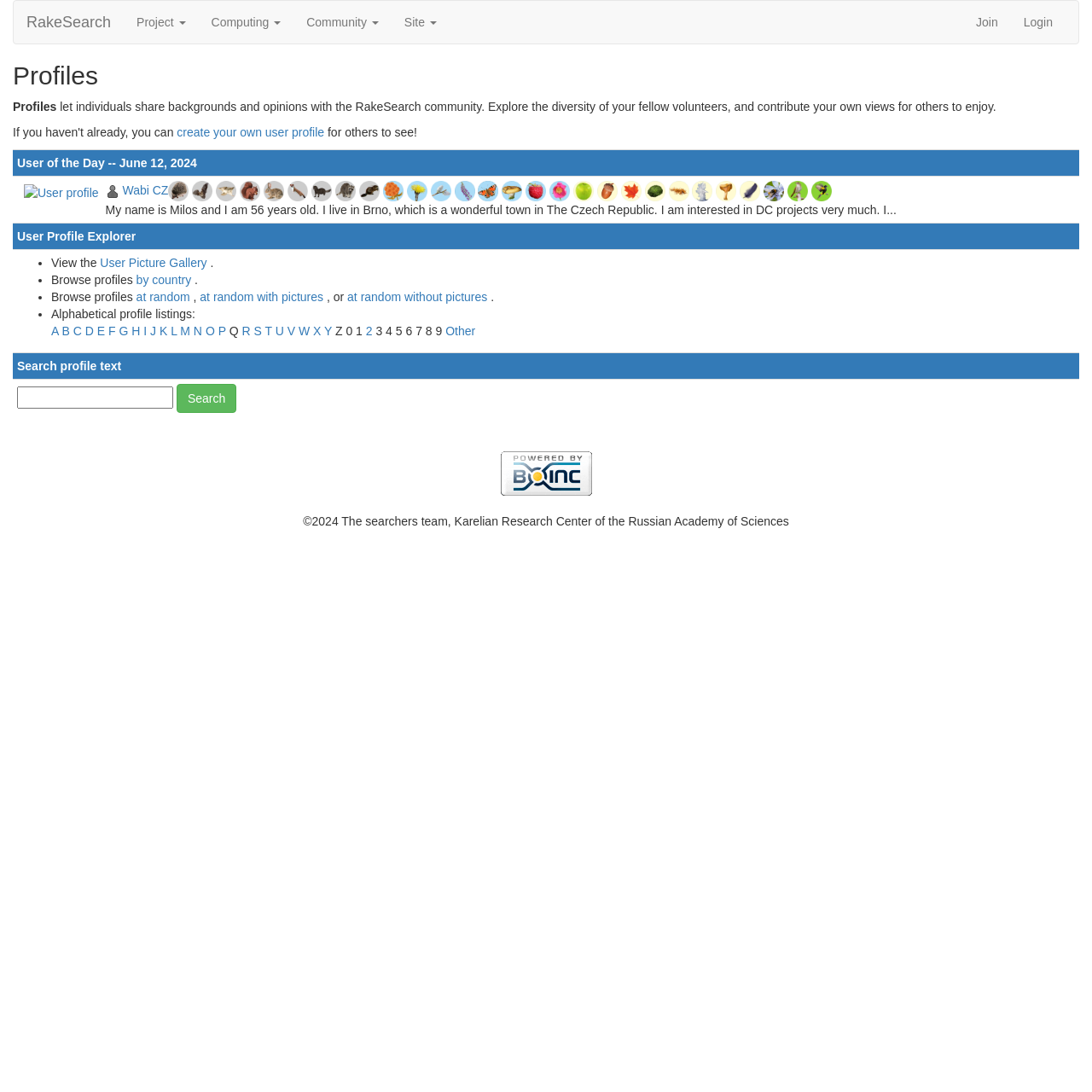Based on the image, please respond to the question with as much detail as possible:
What is the purpose of this webpage?

Based on the webpage's content, it appears to be a platform where individuals can share their backgrounds and opinions with the RakeSearch community, and others can explore and view their profiles.